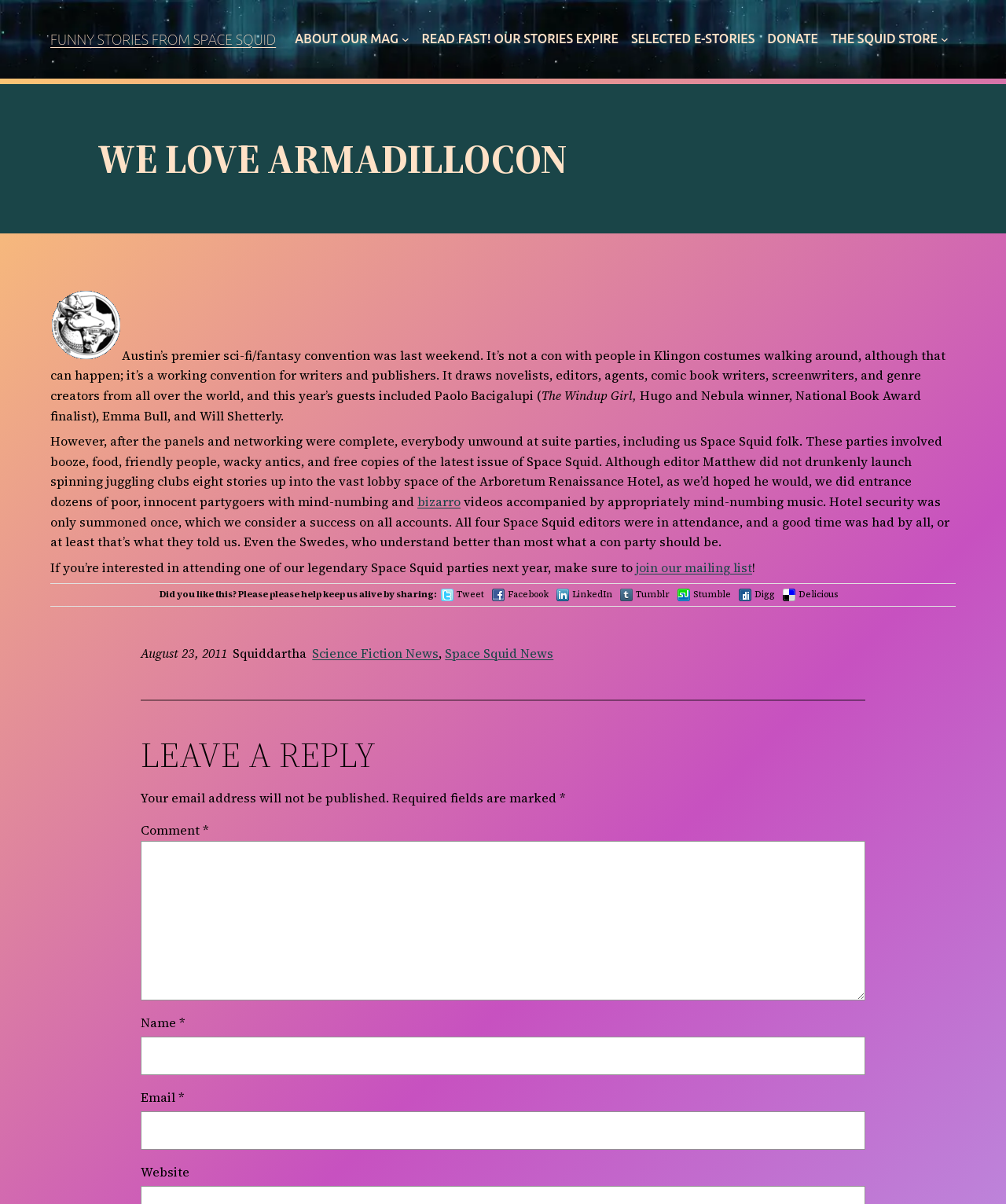Can you give a detailed response to the following question using the information from the image? How many links are provided for sharing?

The webpage provides links to share the content on various platforms, including Tweet, Facebook, LinkedIn, Tumblr, Stumble, Digg, and Delicious, which totals 7 links.